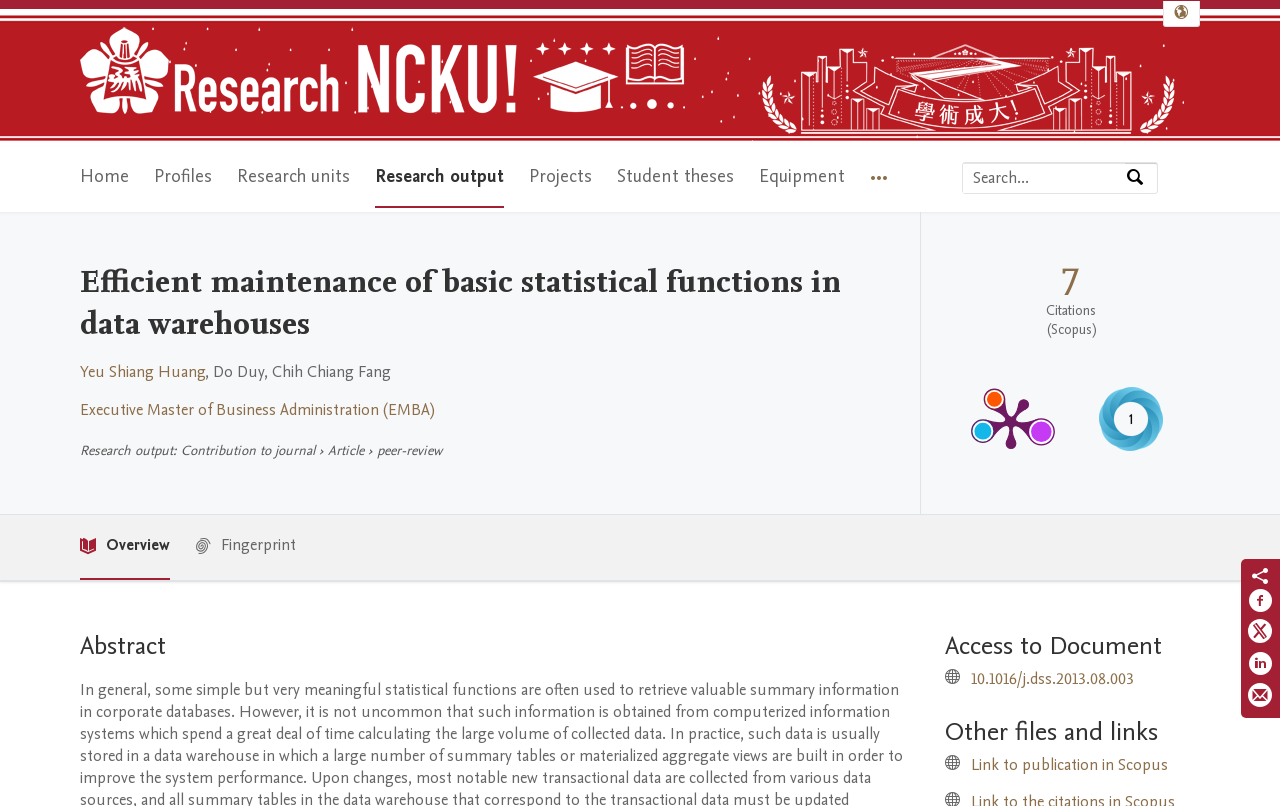Find the bounding box coordinates for the HTML element described as: "aria-label="Share on Twitter"". The coordinates should consist of four float values between 0 and 1, i.e., [left, top, right, bottom].

[0.975, 0.769, 0.994, 0.808]